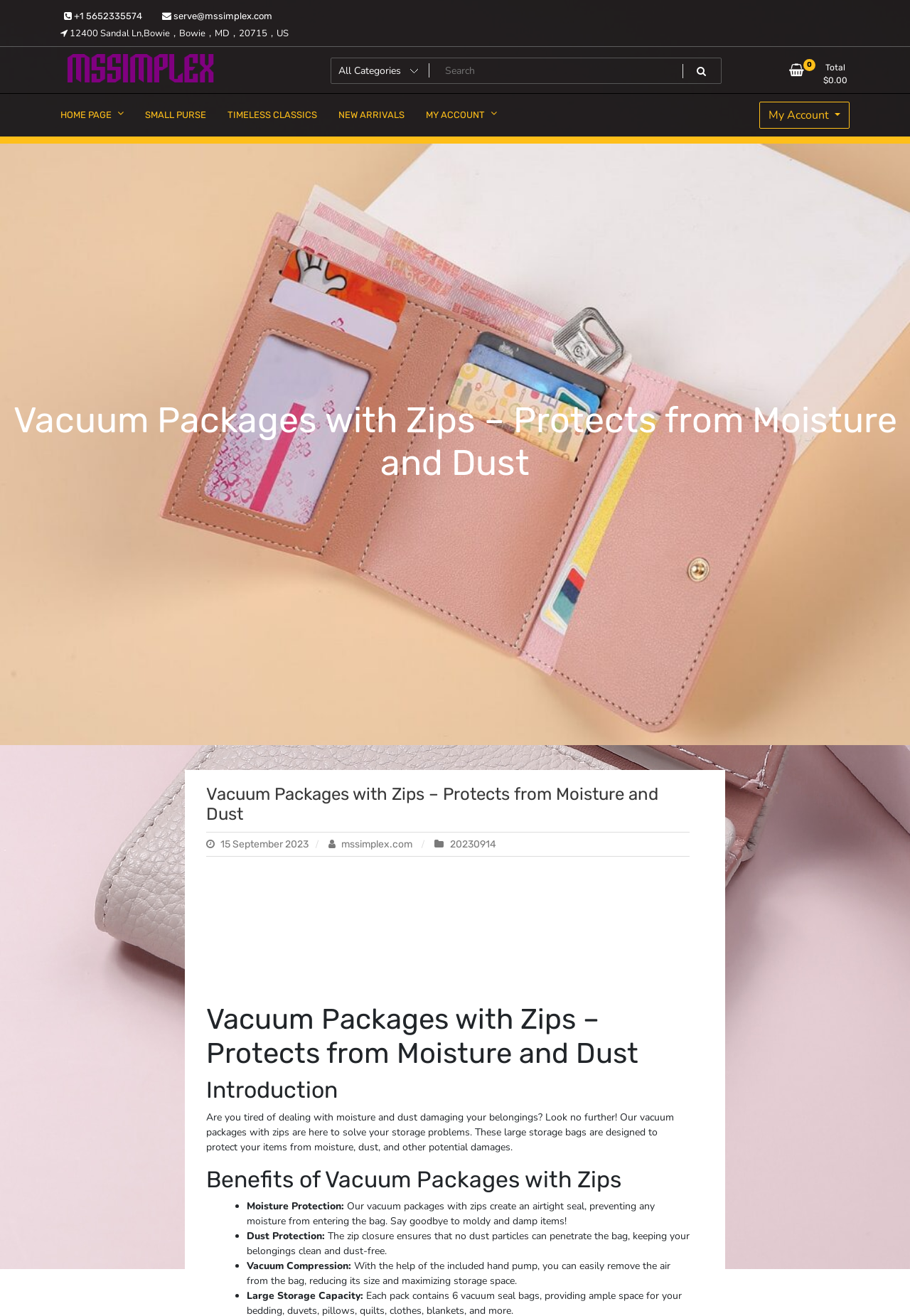Provide a comprehensive caption for the webpage.

This webpage is about vacuum packages with zips, specifically highlighting their benefits in protecting belongings from moisture and dust. At the top left corner, there is a phone number and an email address, followed by the company's address. Below this, there is a logo and a welcome message.

On the top right corner, there is a search bar with a combobox and a search button. Next to it, there is a link showing the total cost of items in the cart, which is currently $0.00.

The main navigation menu is located below the search bar, with links to the home page, small purse, timeless classics, new arrivals, and my account. Each link has an icon next to it.

Below the navigation menu, there is a large image that spans the entire width of the page. This is followed by a table with a single row and three columns. The first column contains a heading that reads "Vacuum Packages with Zips – Protects from Moisture and Dust." The second column has another heading with the same text, followed by a link to the same page. The third column has a link to the current date, a link to the website's domain, and a link to a specific date.

The main content of the page starts below the table. It begins with a heading that reads "Introduction," followed by a paragraph of text that explains the benefits of using vacuum packages with zips. This is followed by a heading that reads "Benefits of Vacuum Packages with Zips," which is then divided into four sections, each highlighting a specific benefit: moisture protection, dust protection, vacuum compression, and large storage capacity. Each section has a bullet point, a brief description, and a longer paragraph explaining the benefit in more detail.